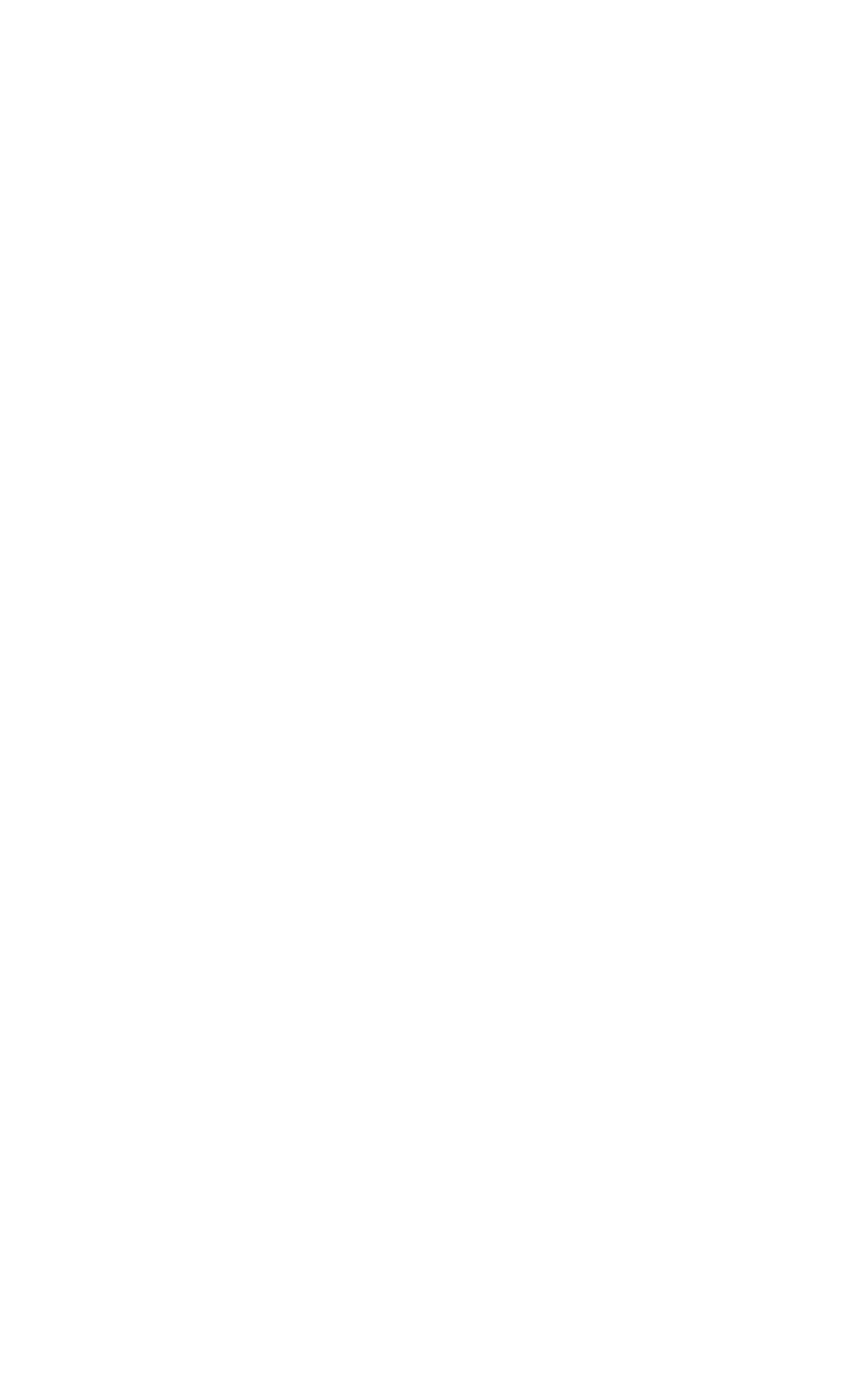Using the image as a reference, answer the following question in as much detail as possible:
What is the name of the city in Spain where Challenge Jet Charter has an office?

By examining the webpage, I found that the Spain office is located in Sotogrande, Cádiz.